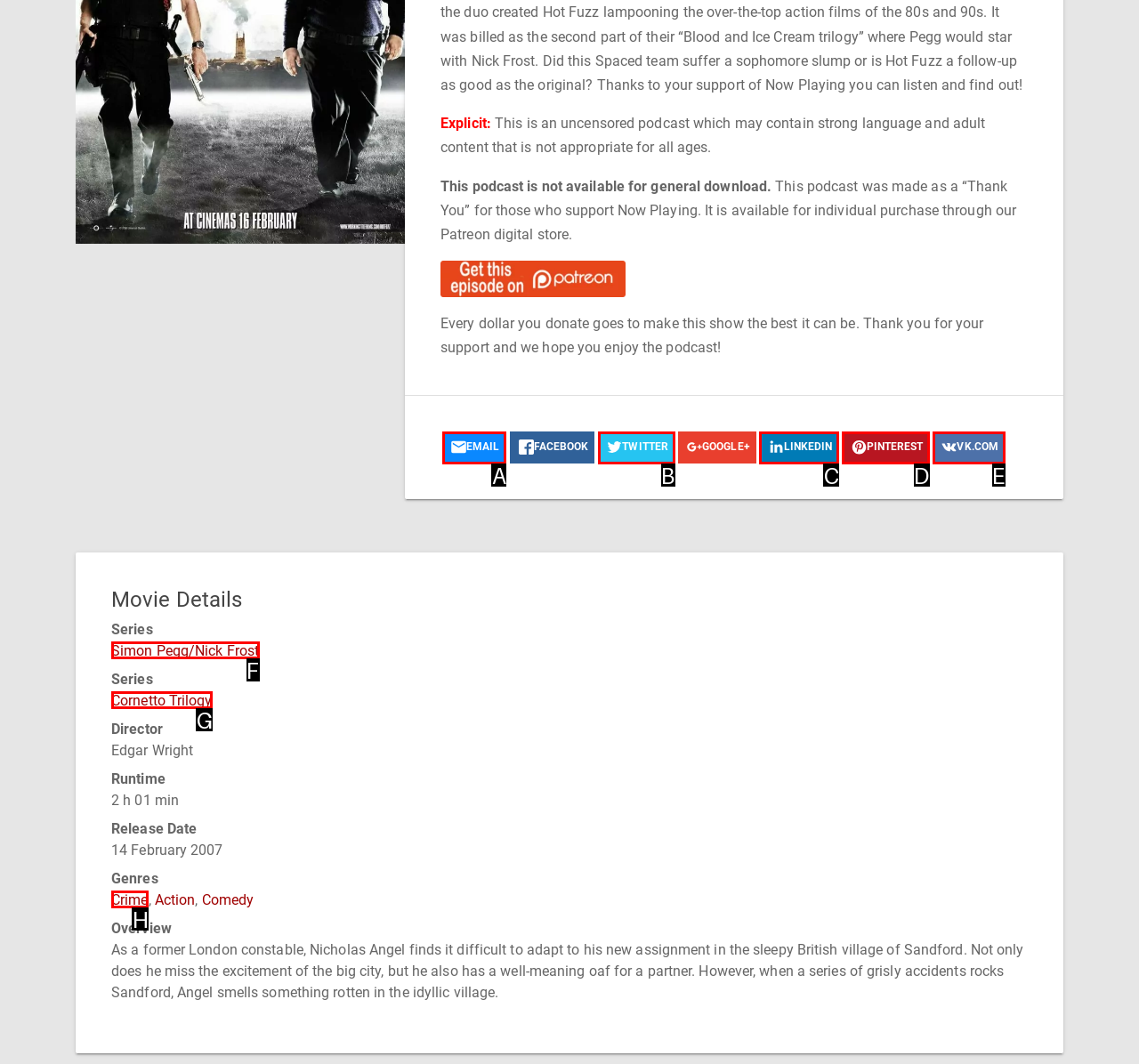Based on the element description: Cornetto Trilogy, choose the best matching option. Provide the letter of the option directly.

G